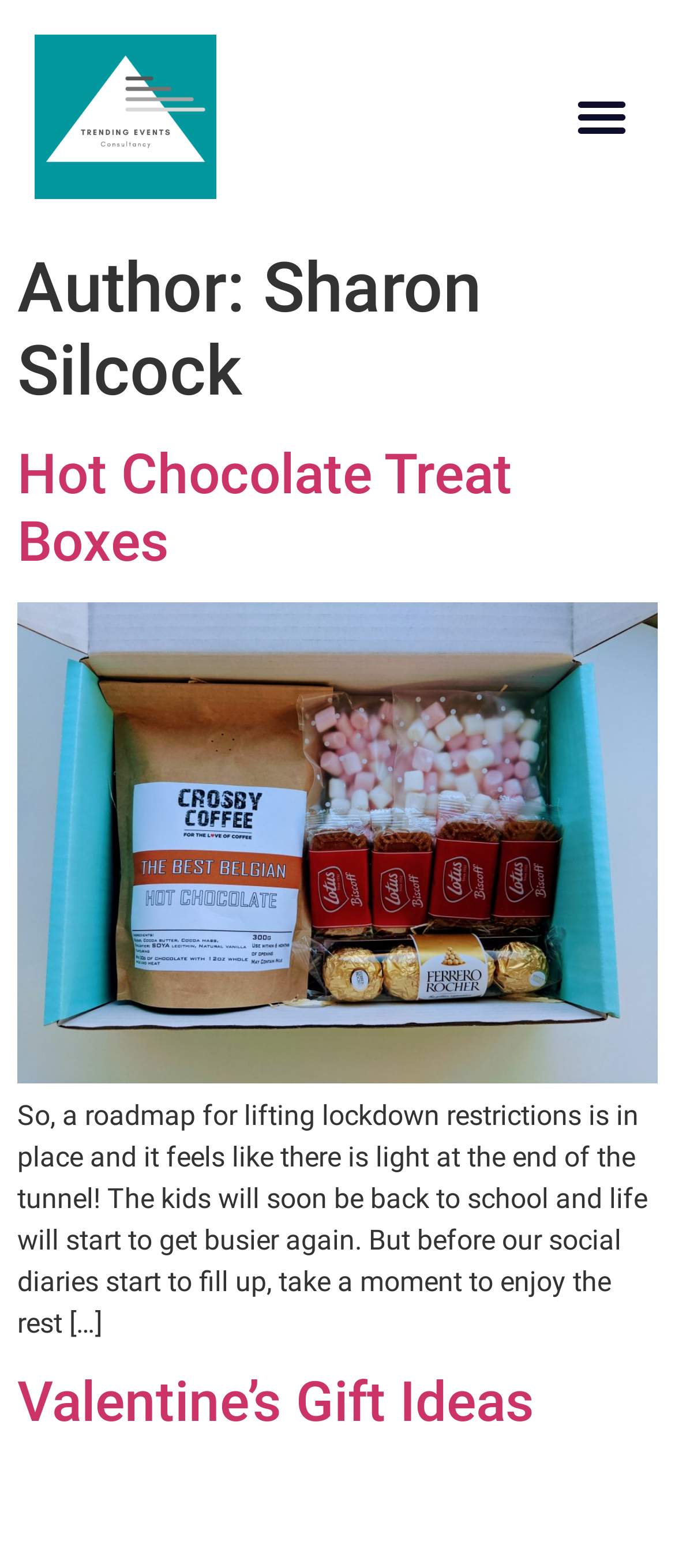Respond to the question with just a single word or phrase: 
How many articles are on the webpage?

2